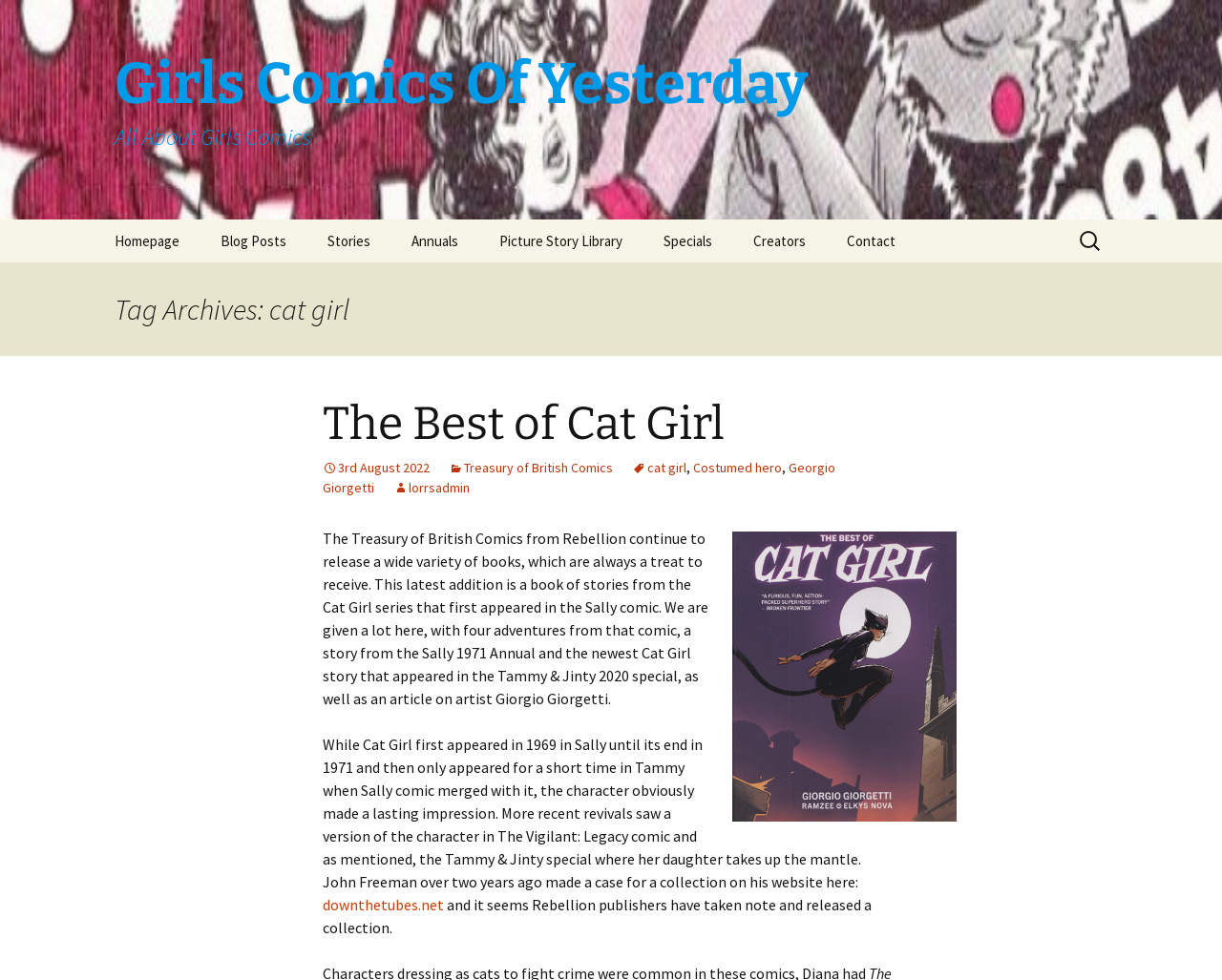Create an elaborate caption for the webpage.

This webpage is about Girls Comics Of Yesterday, specifically focusing on the character Cat Girl. At the top, there is a heading "Girls Comics Of Yesterday" followed by a subheading "All About Girls Comics". Below this, there are several links to different sections of the website, including "Homepage", "Blog Posts", "Stories", and more.

On the left side of the page, there is a list of links to various categories, such as "Bunty Stories", "Debbie Stories", "Diana Stories", and others. These links are stacked vertically, with each one slightly below the previous one.

In the main content area, there is a heading "Tag Archives: cat girl" followed by a subheading "The Best of Cat Girl". Below this, there is a link to "The Best of Cat Girl" and some metadata, including the date "3rd August 2022" and some tags, such as "Treasury of British Comics", "cat girl", "Costumed hero", and "Georgio Giorgetti".

The main content of the page is a block of text that discusses the character Cat Girl and a recent book release from Rebellion publishers. The text mentions that the book contains four adventures from the Sally comic, a story from the Sally 1971 Annual, and the newest Cat Girl story from the Tammy & Jinty 2020 special, as well as an article on artist Giorgio Giorgetti. The text also mentions the character's history and recent revivals.

At the bottom of the page, there is a search bar with a label "Search for:" and a link to an external website, "downthetubes.net".